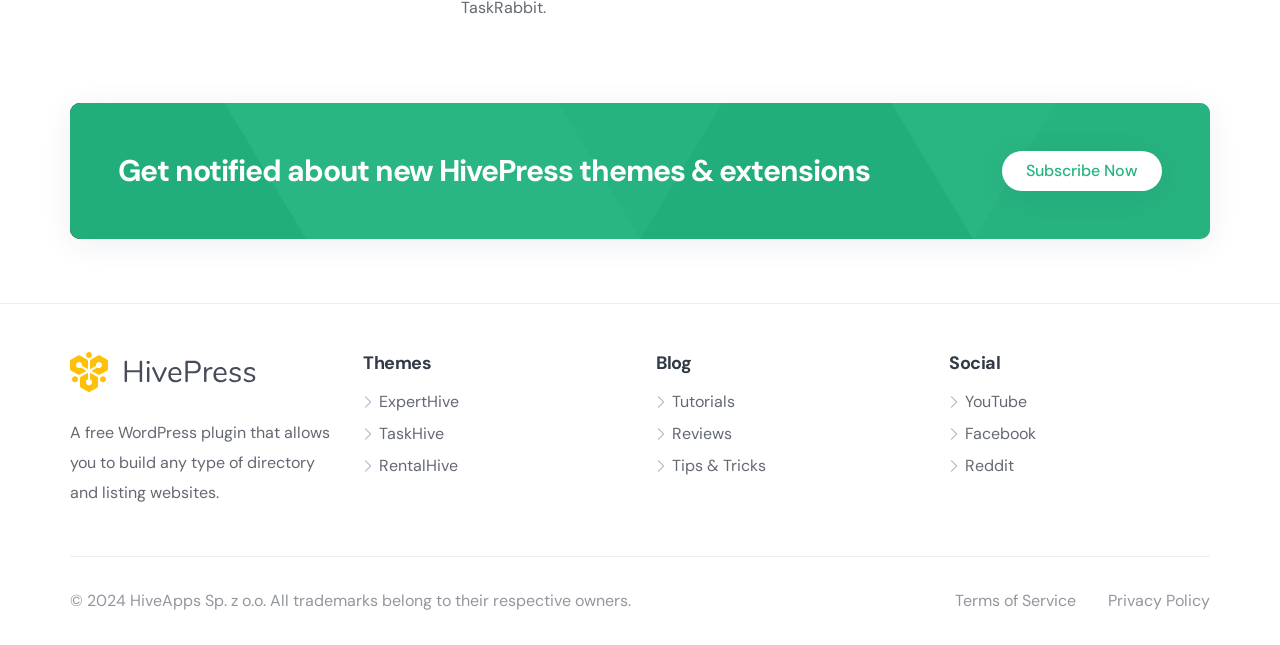Give a concise answer using one word or a phrase to the following question:
What is the copyright year?

2024